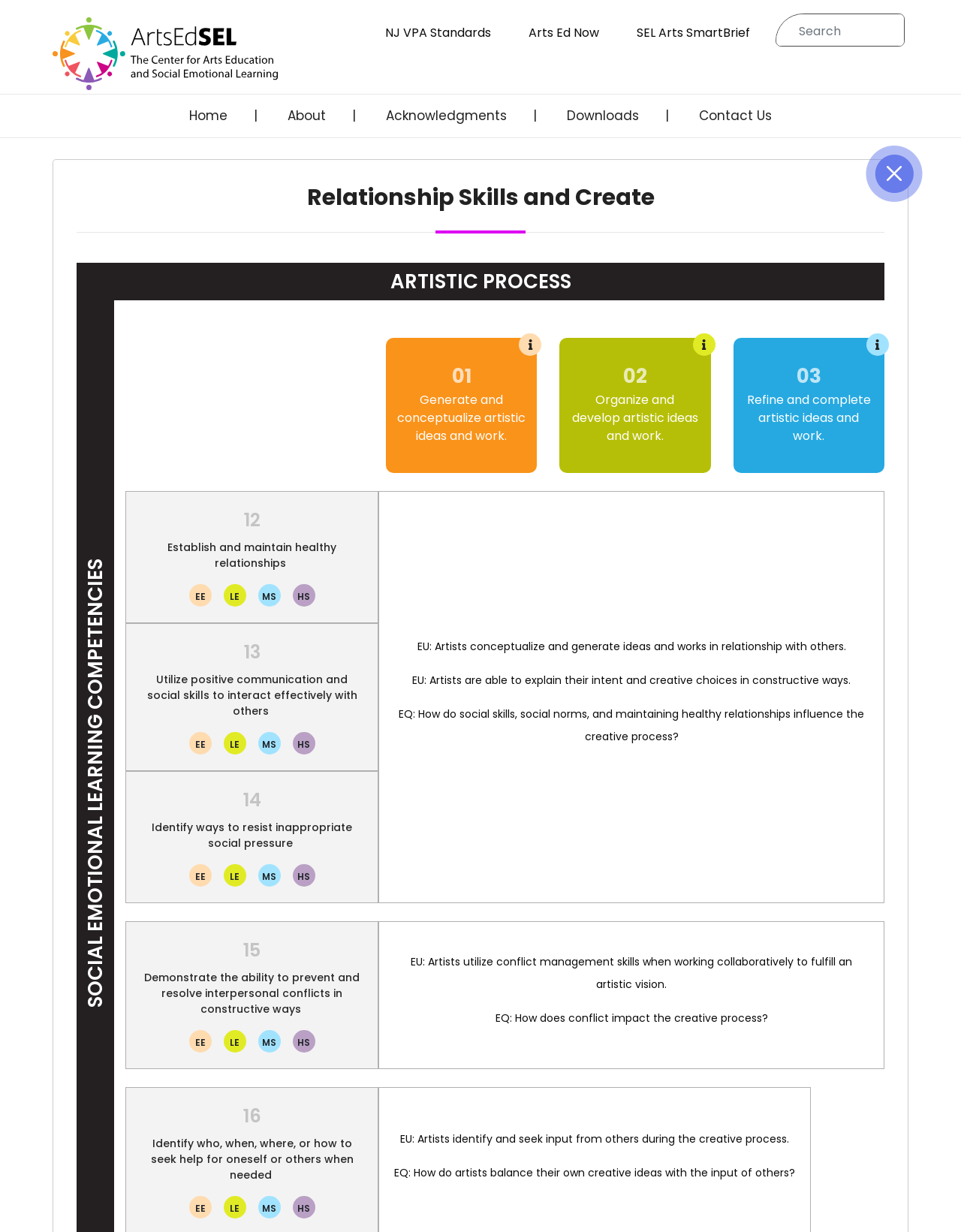Using the information in the image, give a comprehensive answer to the question: 
How many links are in the top navigation bar?

I counted the links in the top navigation bar, which are 'Home |', 'About |', 'Acknowledgments |', 'Downloads |', and 'Contact Us'. There are 5 links in total.